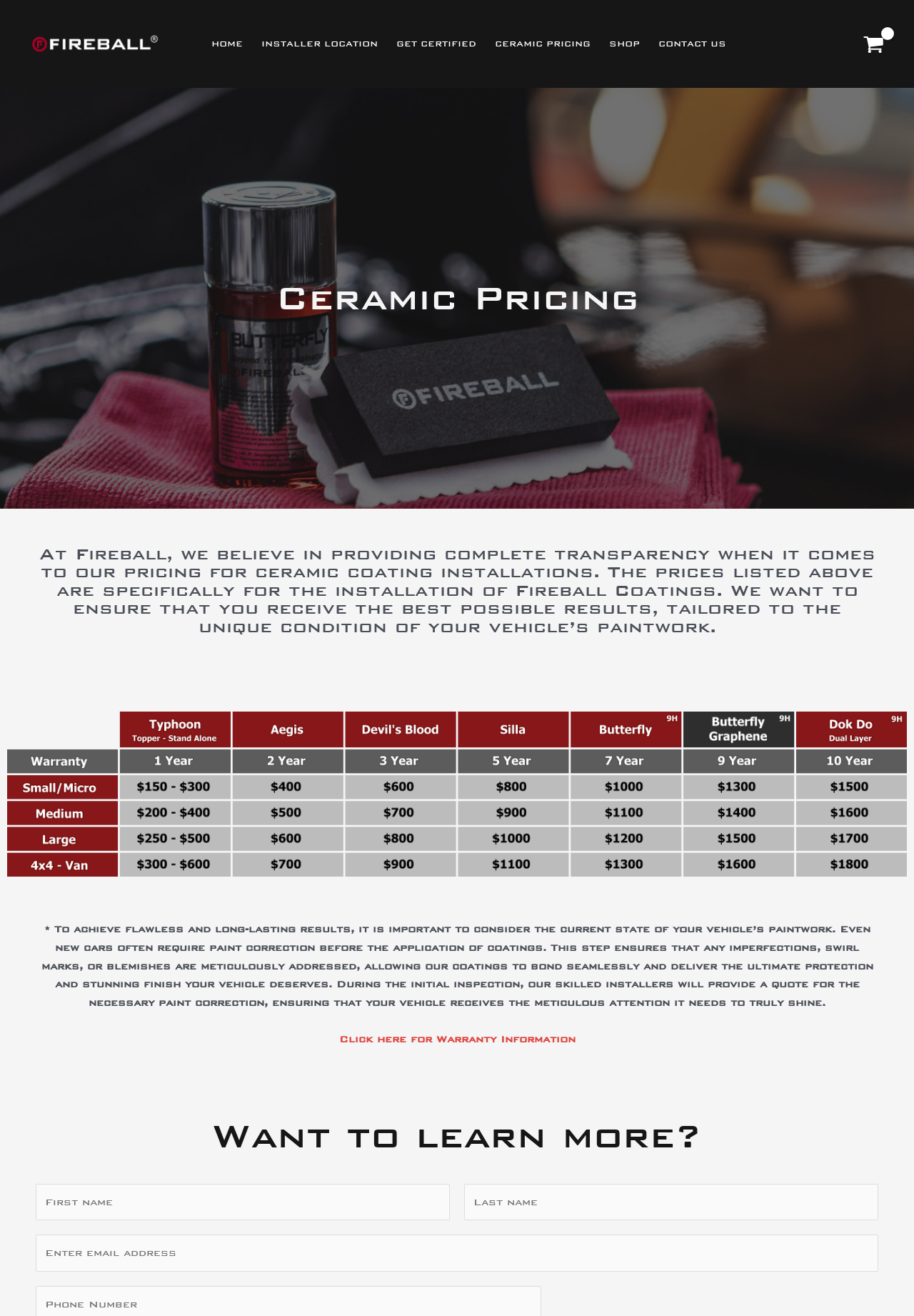Using details from the image, please answer the following question comprehensively:
What is the purpose of paint correction?

According to the webpage, paint correction is necessary to address imperfections, swirl marks, or blemishes on the vehicle's paintwork, ensuring that the ceramic coating bonds seamlessly and delivers the ultimate protection and stunning finish.